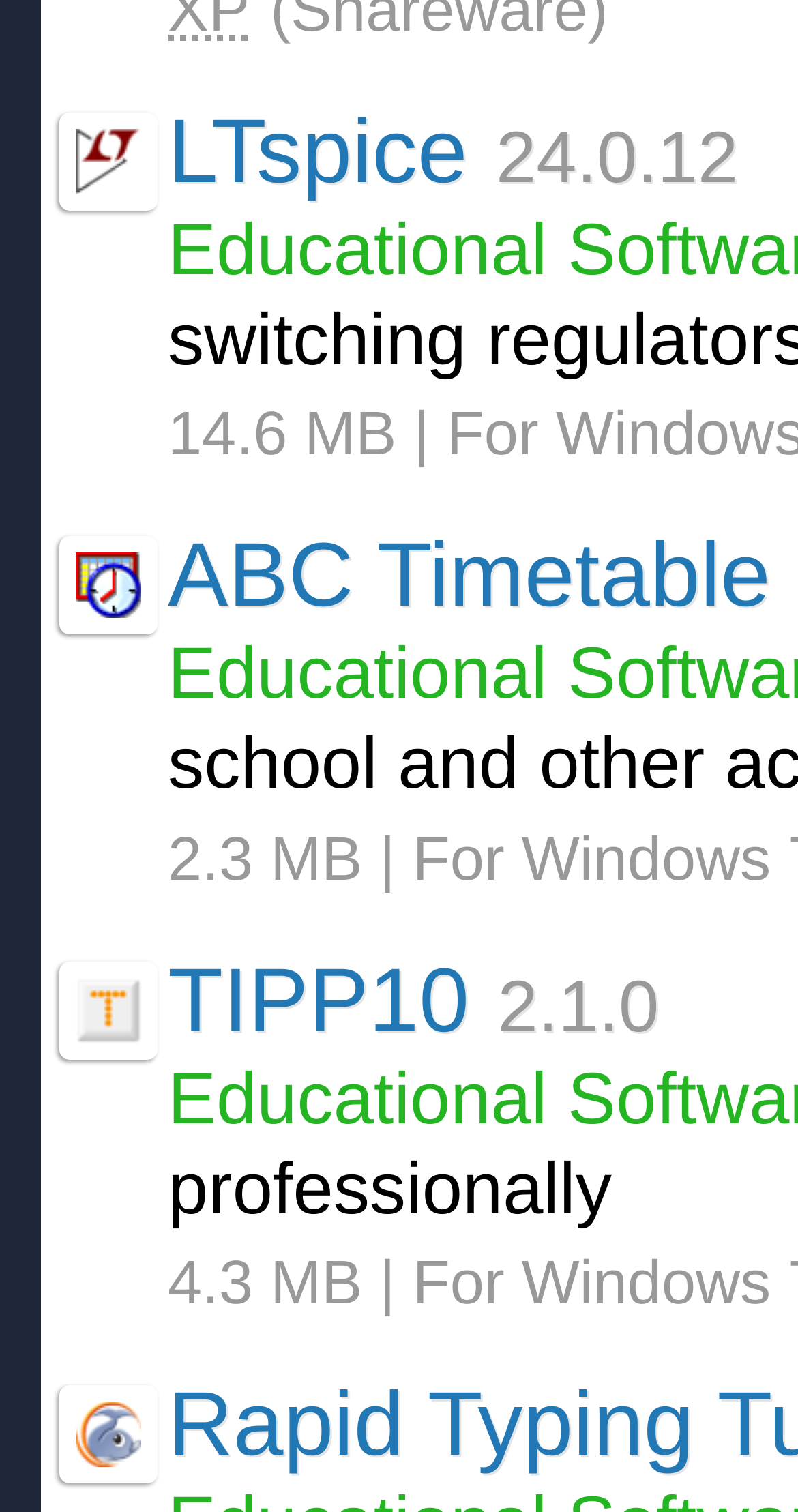Identify the bounding box coordinates for the UI element described as: "TIPP10 2.1.0".

[0.21, 0.629, 0.826, 0.695]